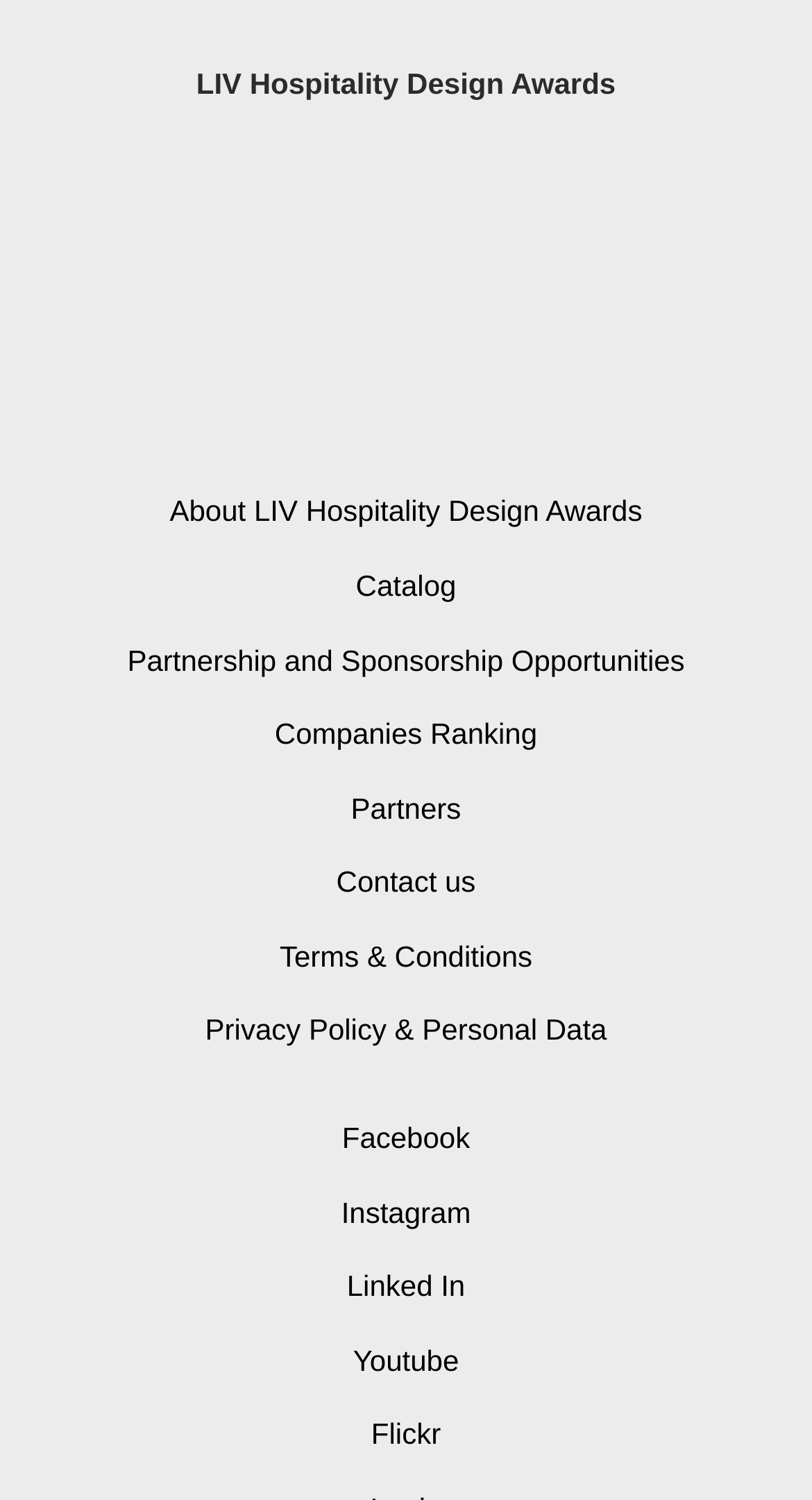Locate the bounding box coordinates of the clickable element to fulfill the following instruction: "Read about NCAP Technical Documents". Provide the coordinates as four float numbers between 0 and 1 in the format [left, top, right, bottom].

None